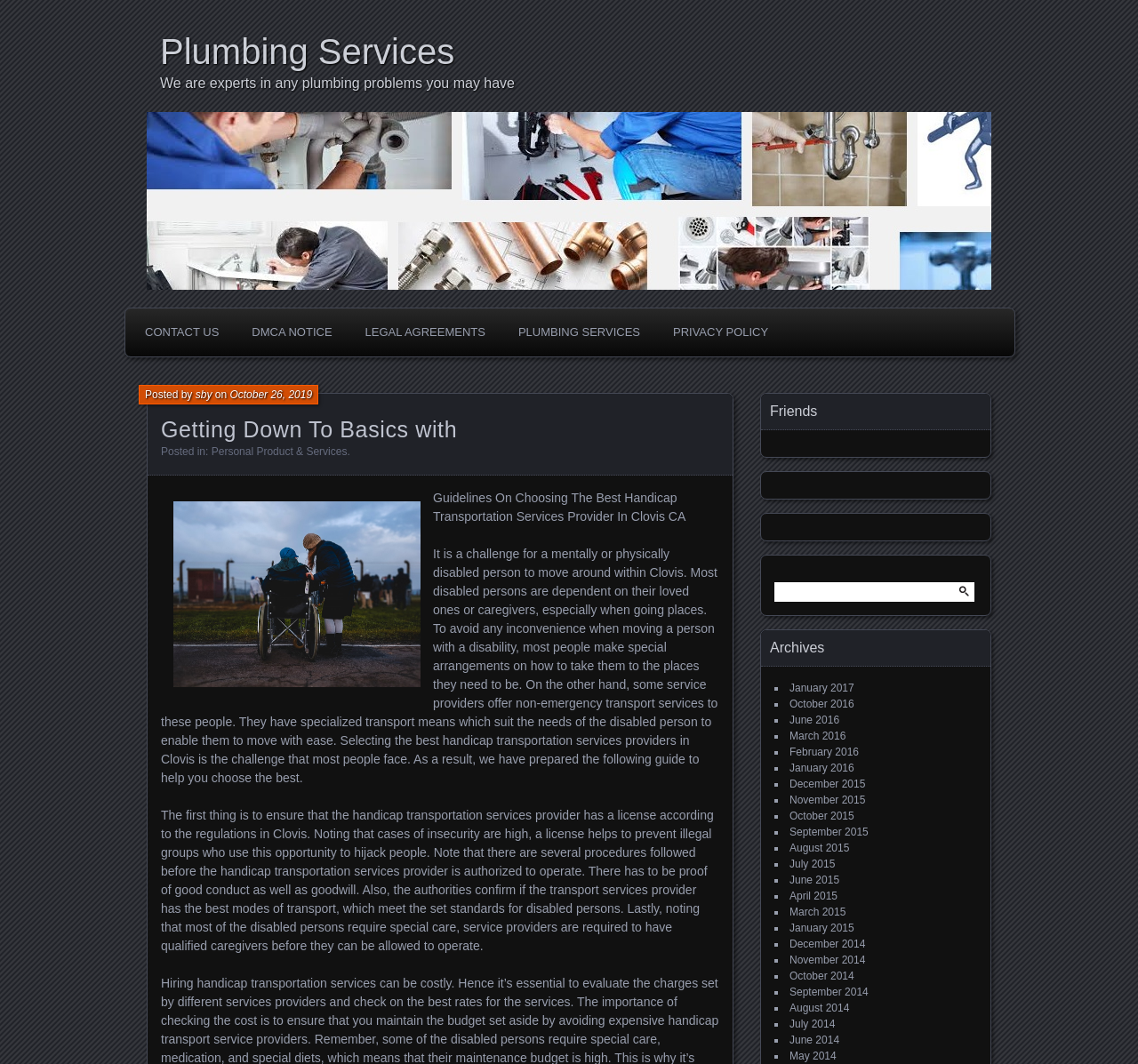Please reply to the following question using a single word or phrase: 
What is the date of the article on this webpage?

October 26, 2019